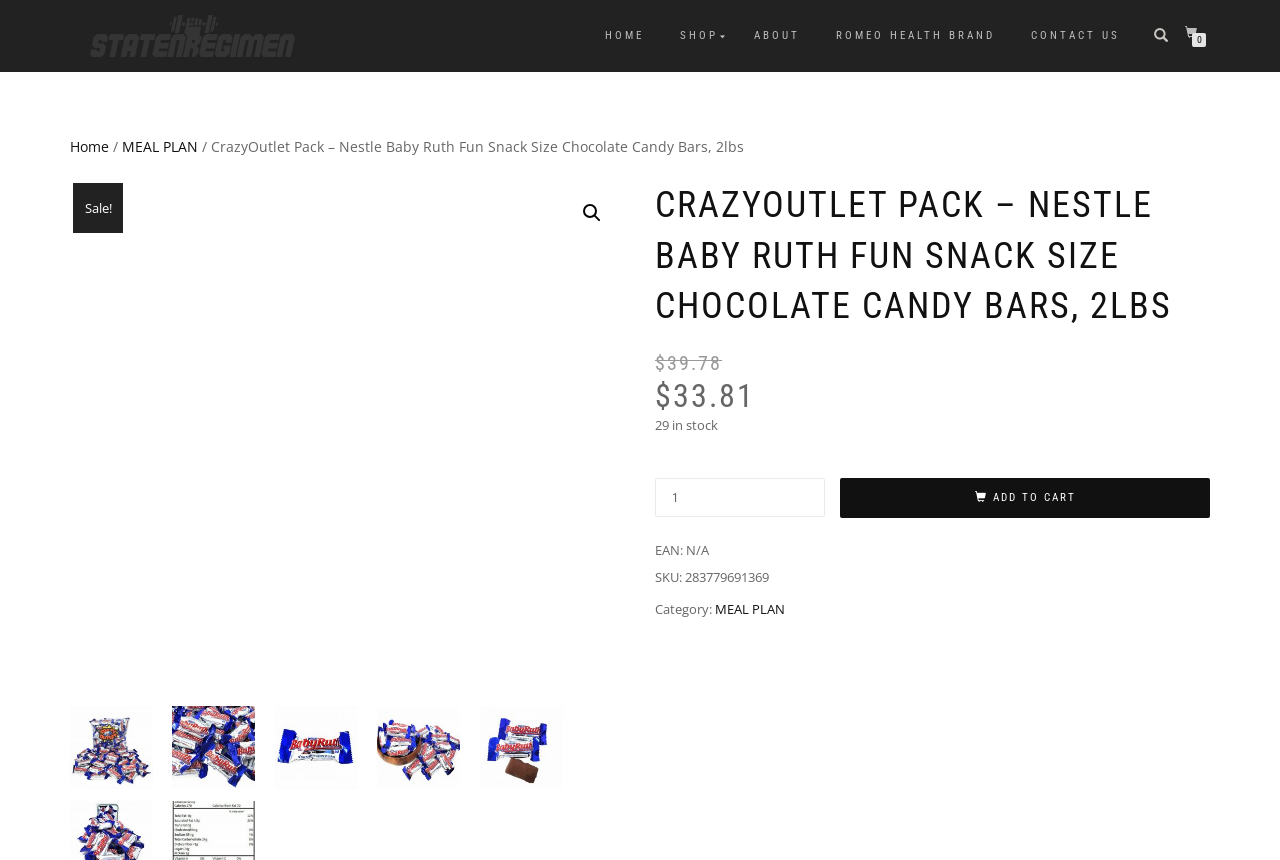Determine the bounding box for the UI element as described: "ABOUT". The coordinates should be represented as four float numbers between 0 and 1, formatted as [left, top, right, bottom].

[0.577, 0.027, 0.637, 0.057]